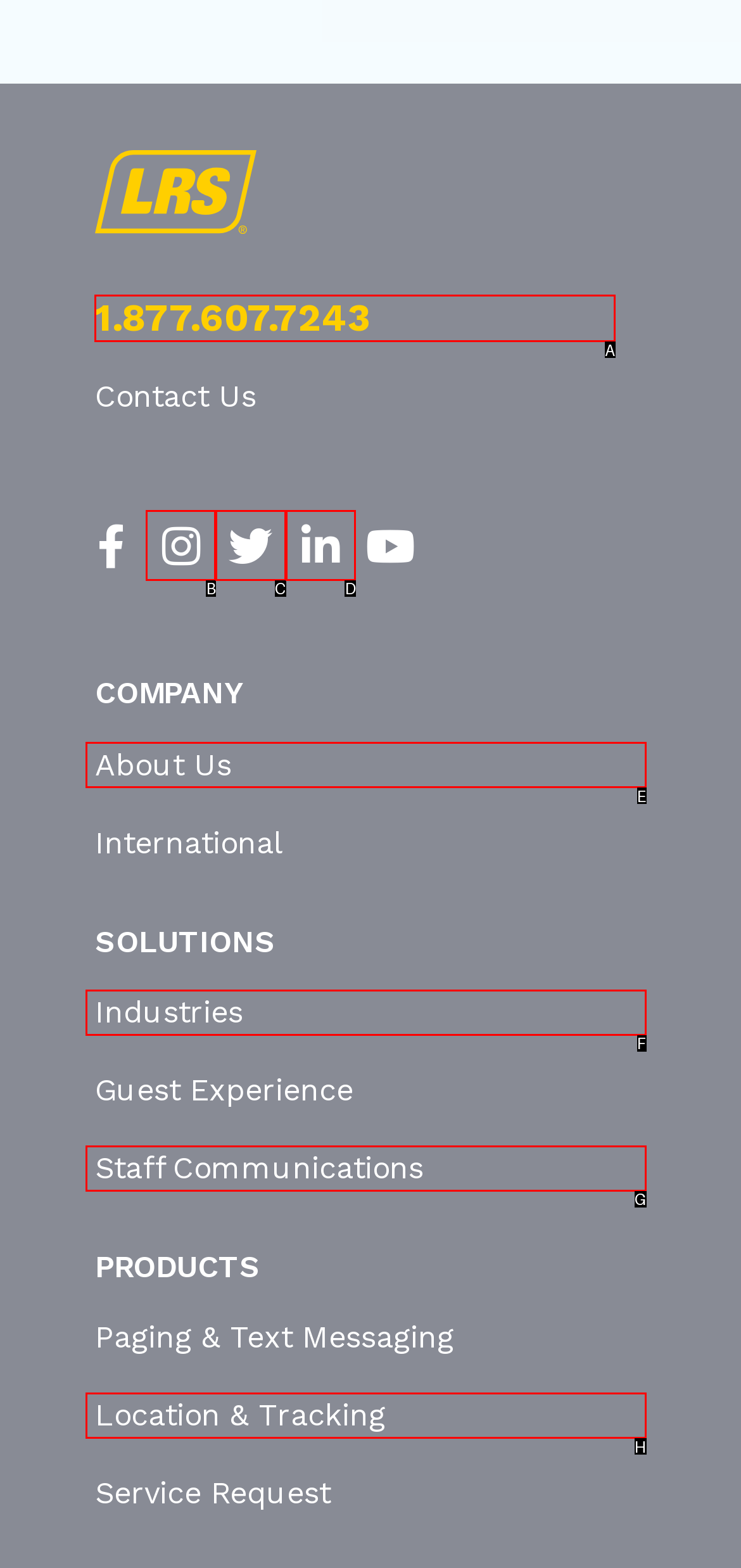Select the HTML element that needs to be clicked to carry out the task: Call the company
Provide the letter of the correct option.

A